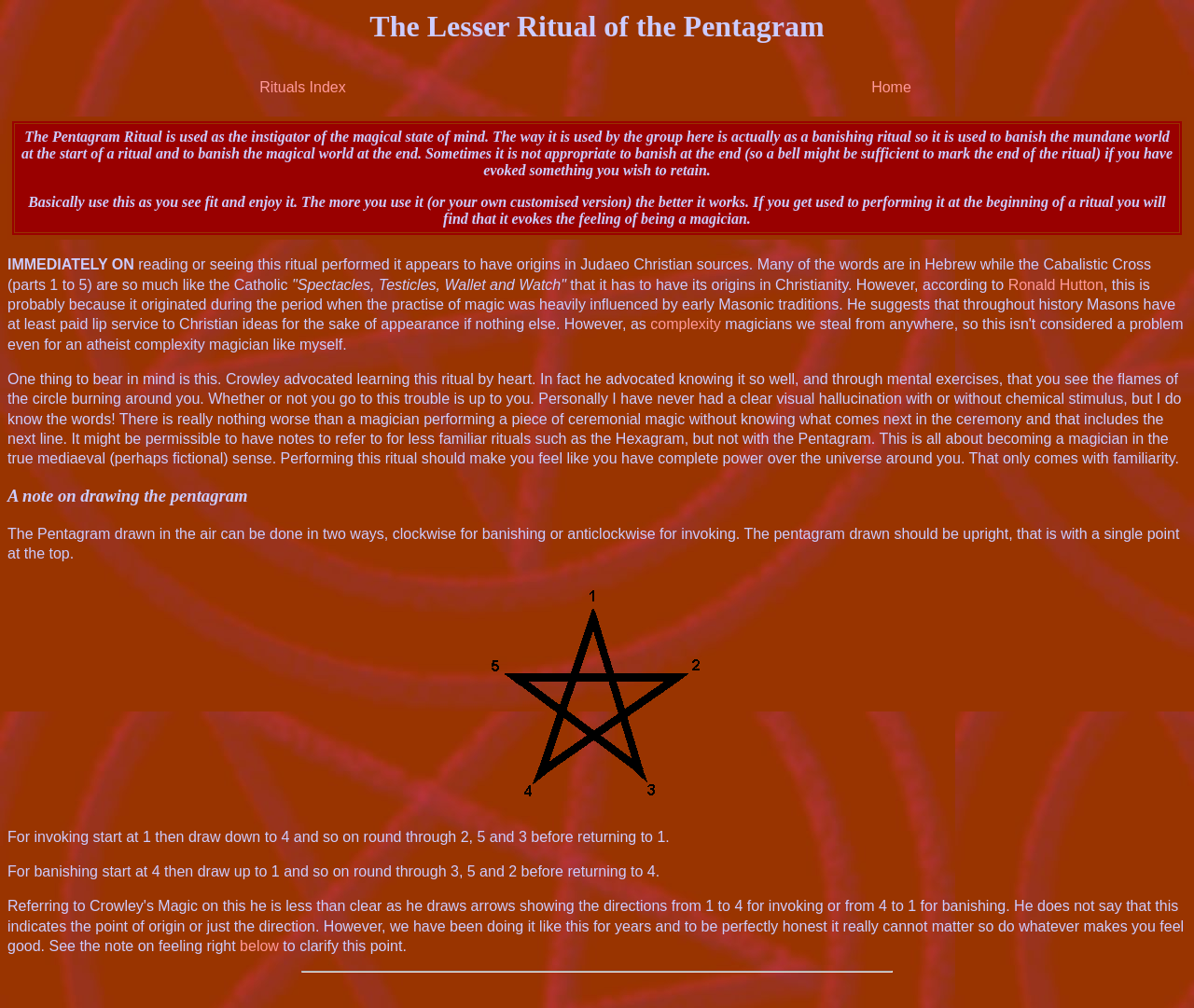What is the difference between banishing and invoking in the Pentagram Ritual?
Using the visual information, reply with a single word or short phrase.

Direction of drawing